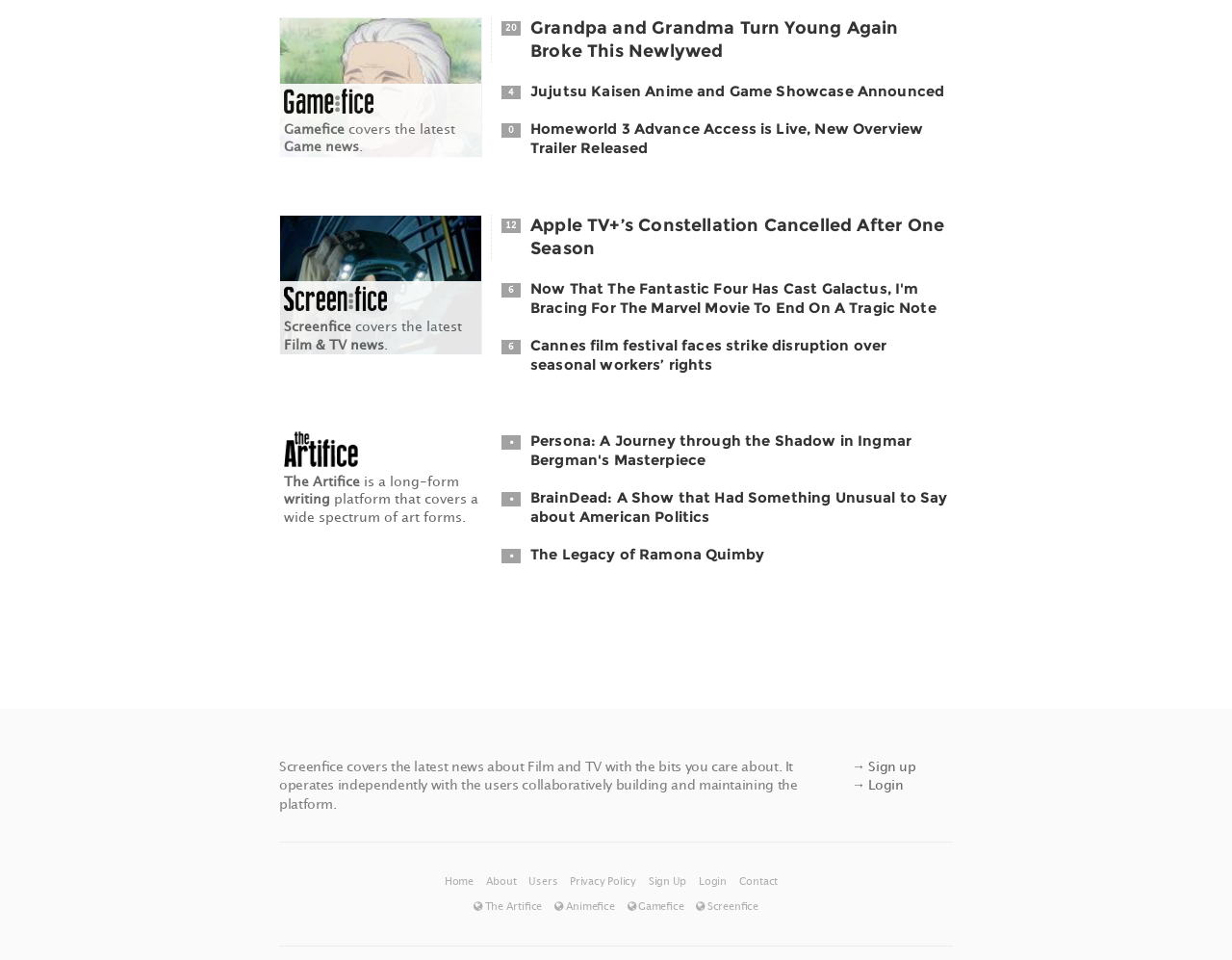Please locate the bounding box coordinates of the element that should be clicked to complete the given instruction: "read latest Game news".

[0.23, 0.144, 0.291, 0.161]